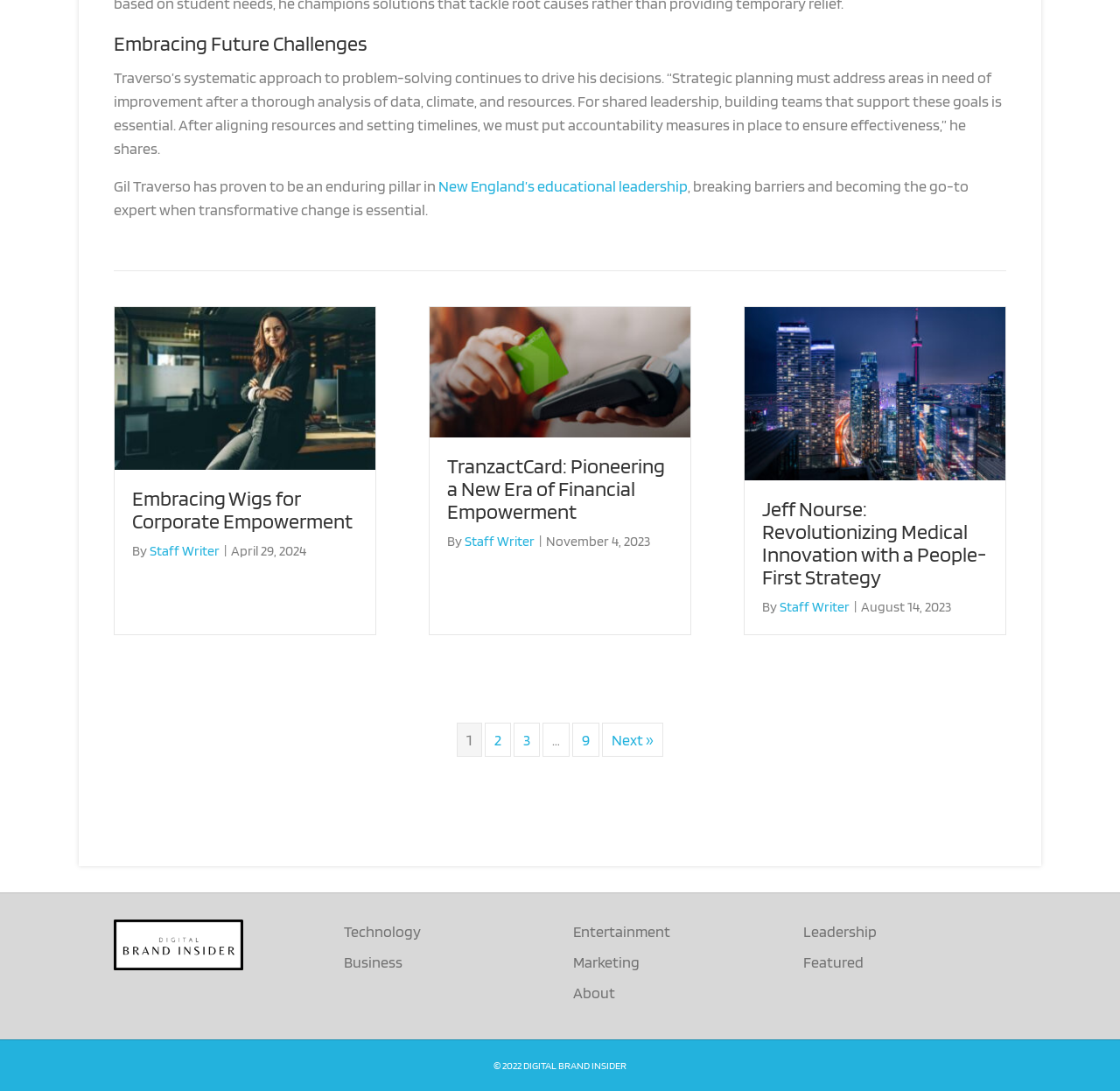Find the UI element described as: "Entertainment" and predict its bounding box coordinates. Ensure the coordinates are four float numbers between 0 and 1, [left, top, right, bottom].

[0.512, 0.846, 0.598, 0.862]